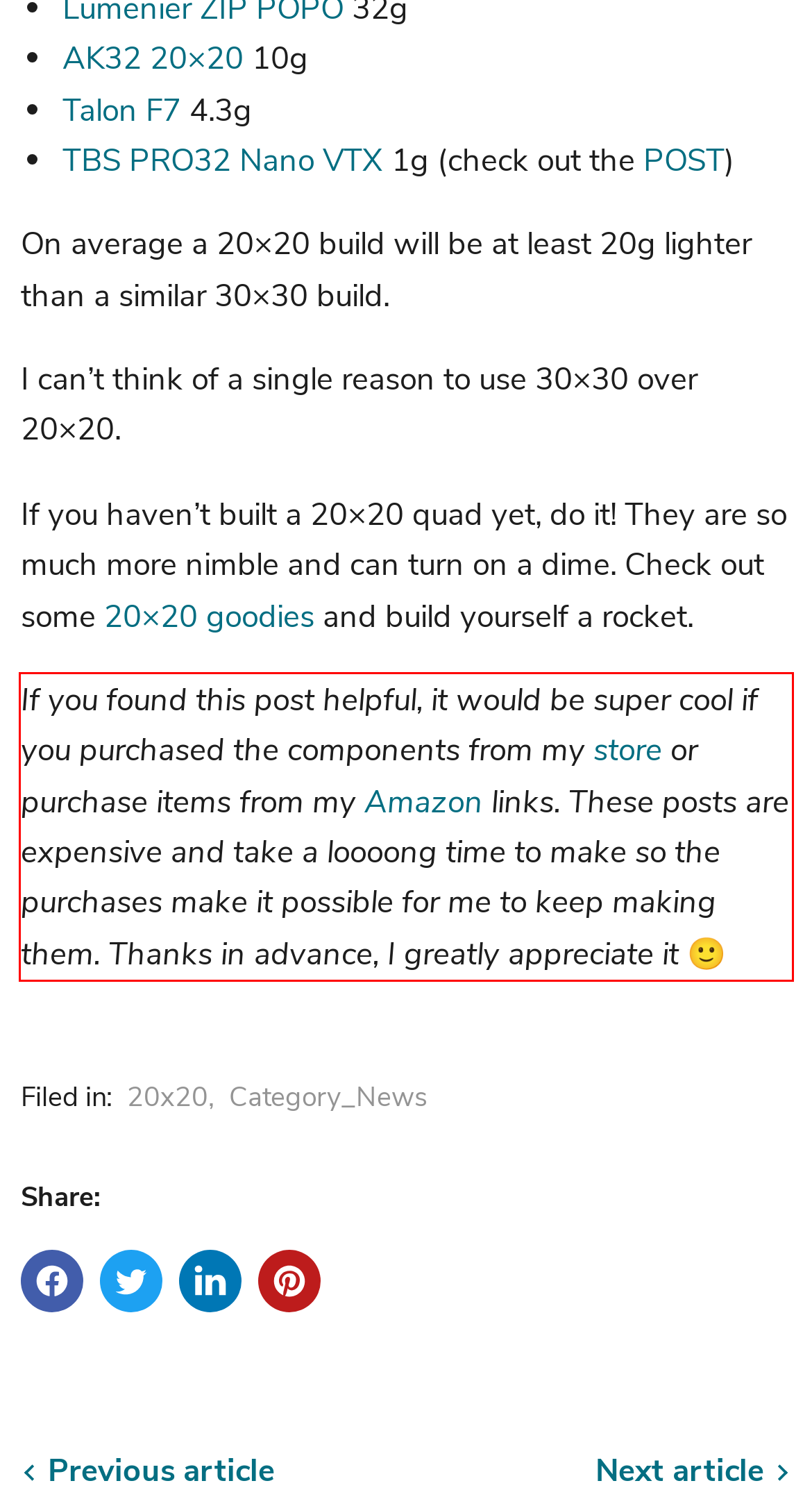Examine the webpage screenshot and use OCR to recognize and output the text within the red bounding box.

If you found this post helpful, it would be super cool if you purchased the components from my store or purchase items from my Amazon links. These posts are expensive and take a loooong time to make so the purchases make it possible for me to keep making them. Thanks in advance, I greatly appreciate it 🙂